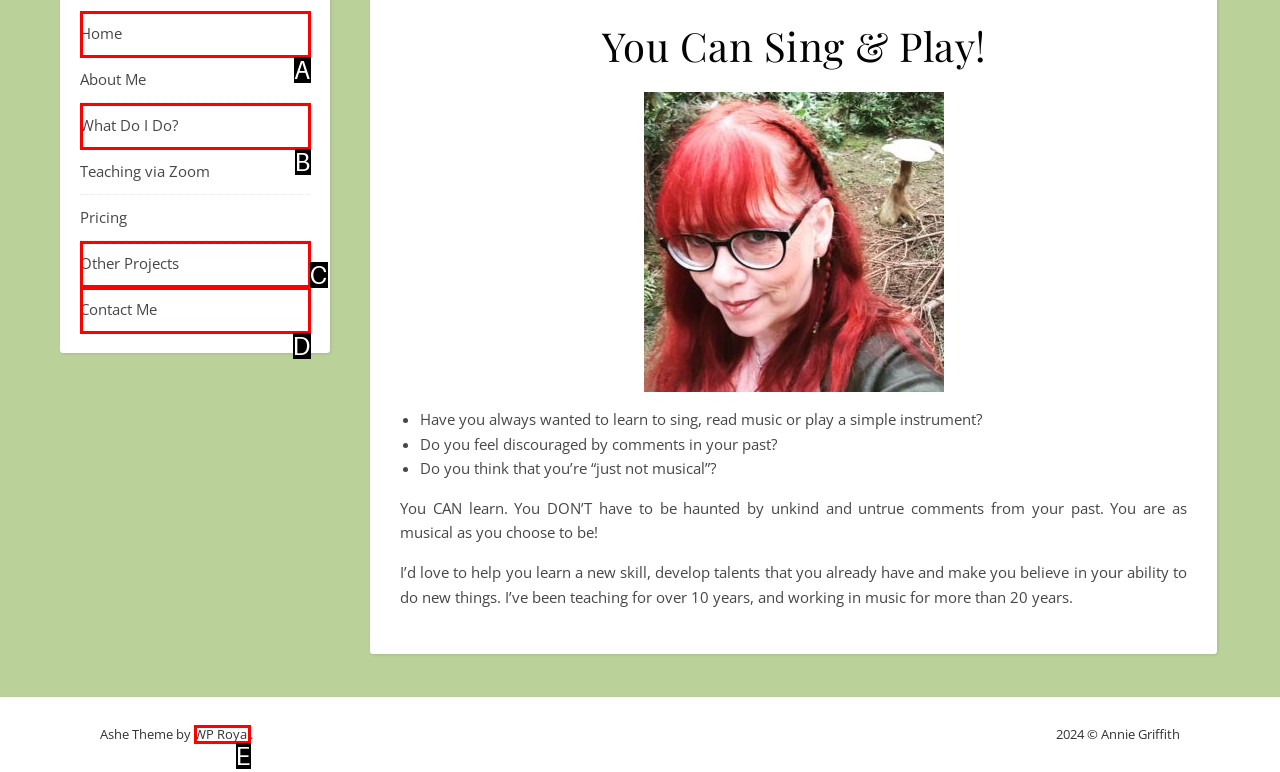Match the following description to the correct HTML element: Home Indicate your choice by providing the letter.

A